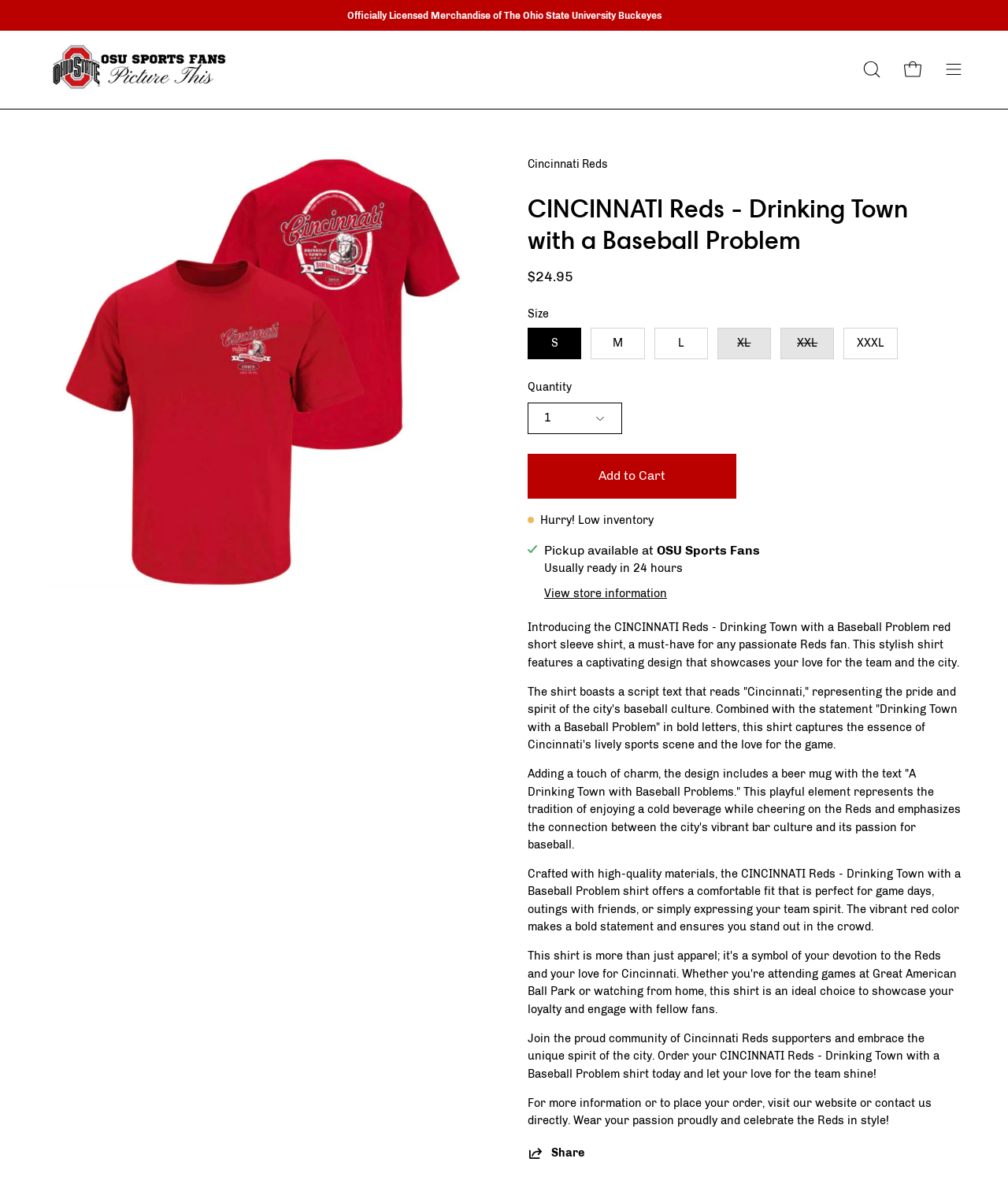What is the purpose of the shirt?
Use the screenshot to answer the question with a single word or phrase.

To express team spirit